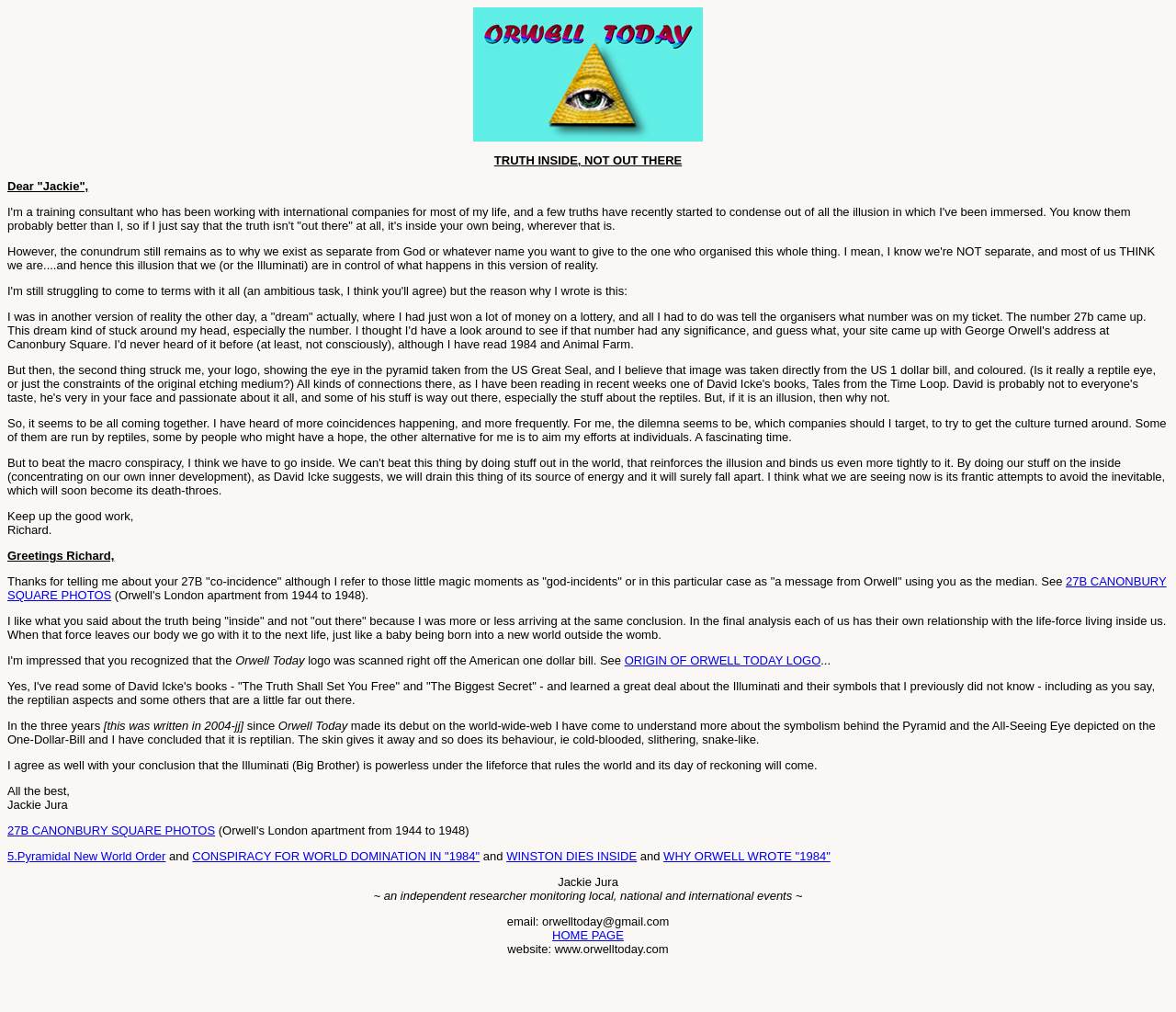Determine the bounding box coordinates of the region to click in order to accomplish the following instruction: "Click on Masek Rocky Mountain Golf Cars". Provide the coordinates as four float numbers between 0 and 1, specifically [left, top, right, bottom].

None